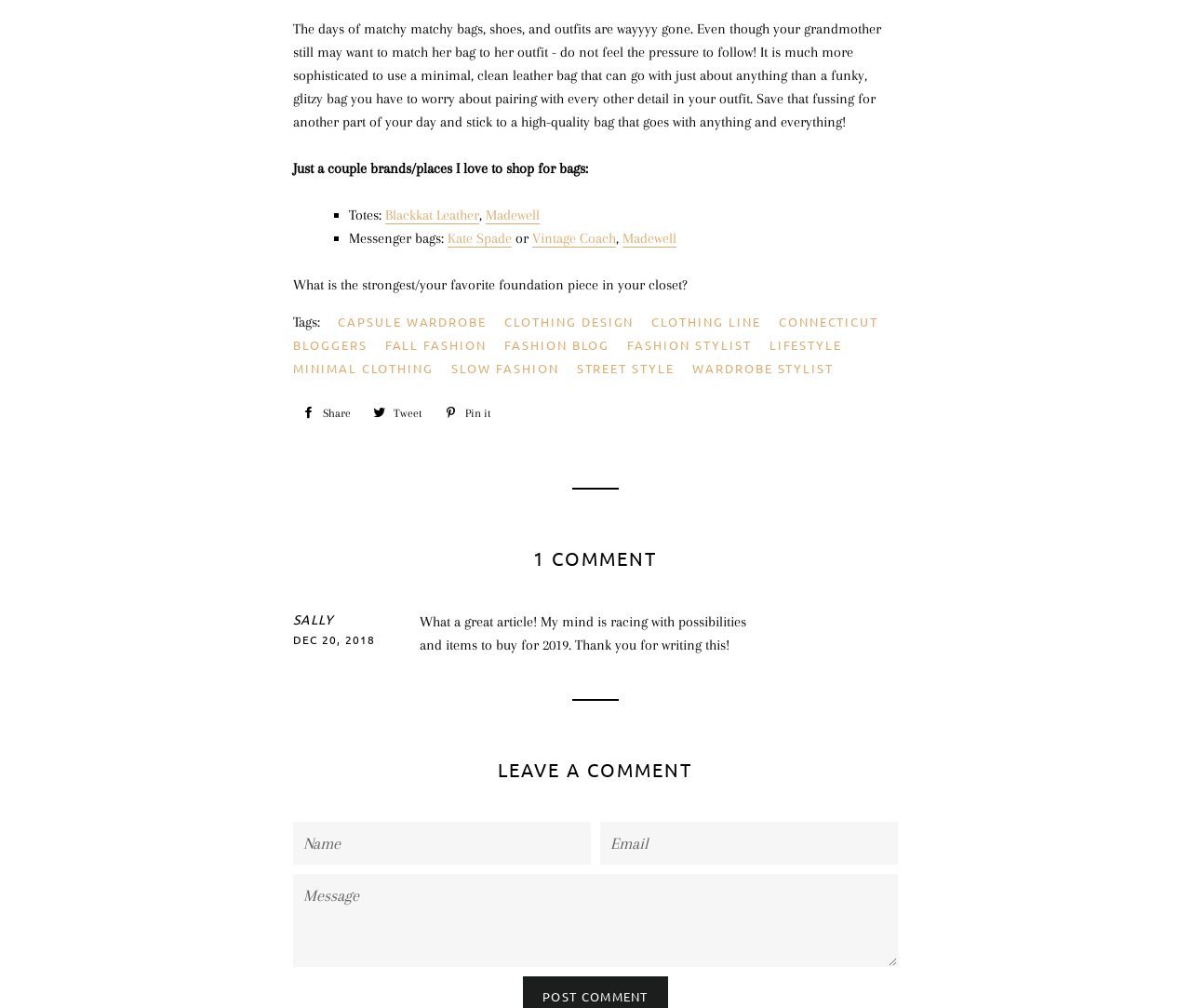What is the topic of the article?
Please interpret the details in the image and answer the question thoroughly.

The topic of the article can be inferred from the content of the webpage, which discusses the idea of not matching bags, shoes, and outfits, and provides suggestions for high-quality bags that can go with anything. The presence of links to fashion-related brands and tags such as 'CAPSULE WARDROBE', 'CLOTHING DESIGN', and 'FASHION BLOG' also support this conclusion.